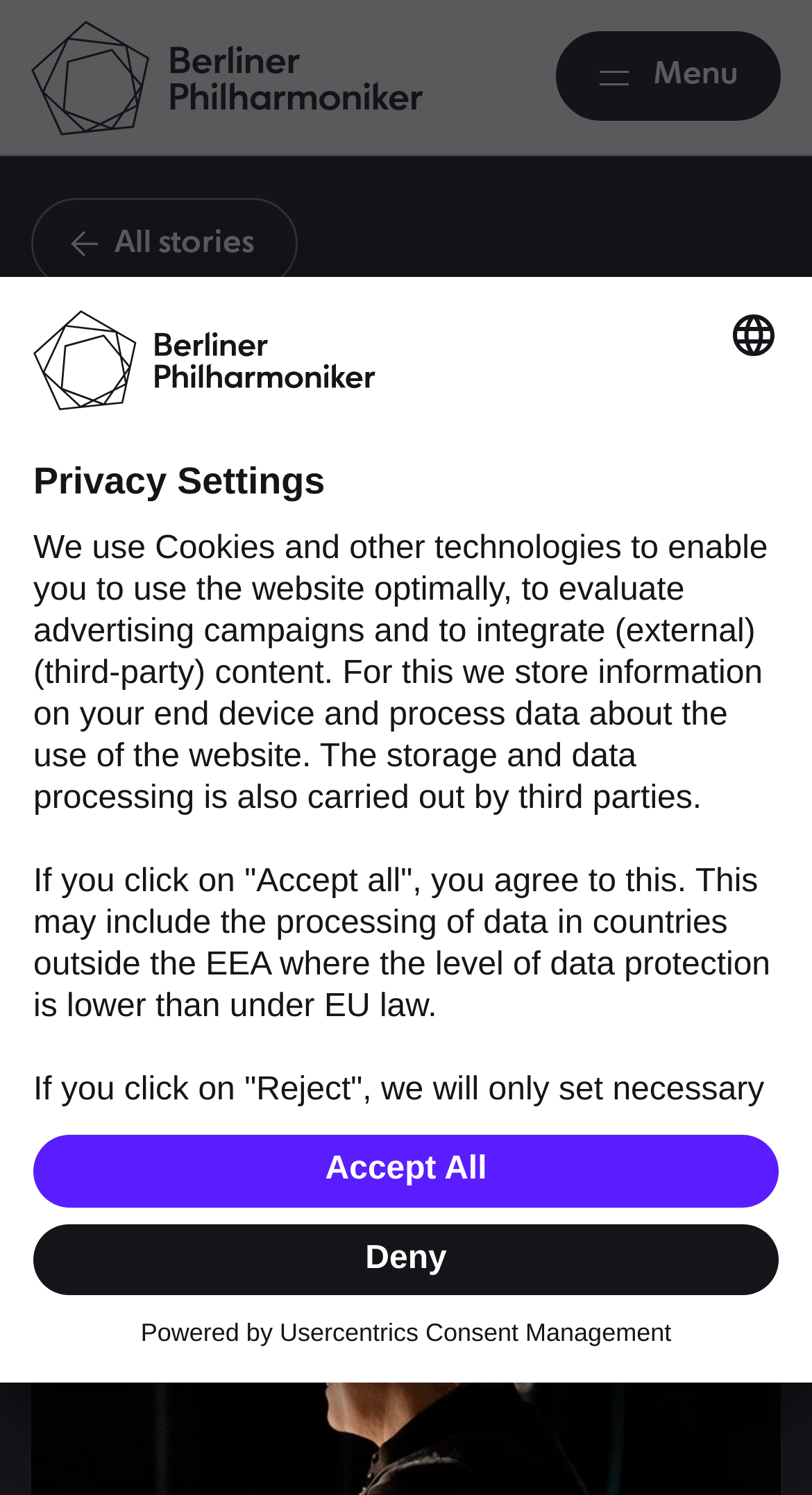How long does it take to read the article?
Answer the question based on the image using a single word or a brief phrase.

ca. 6 minutes